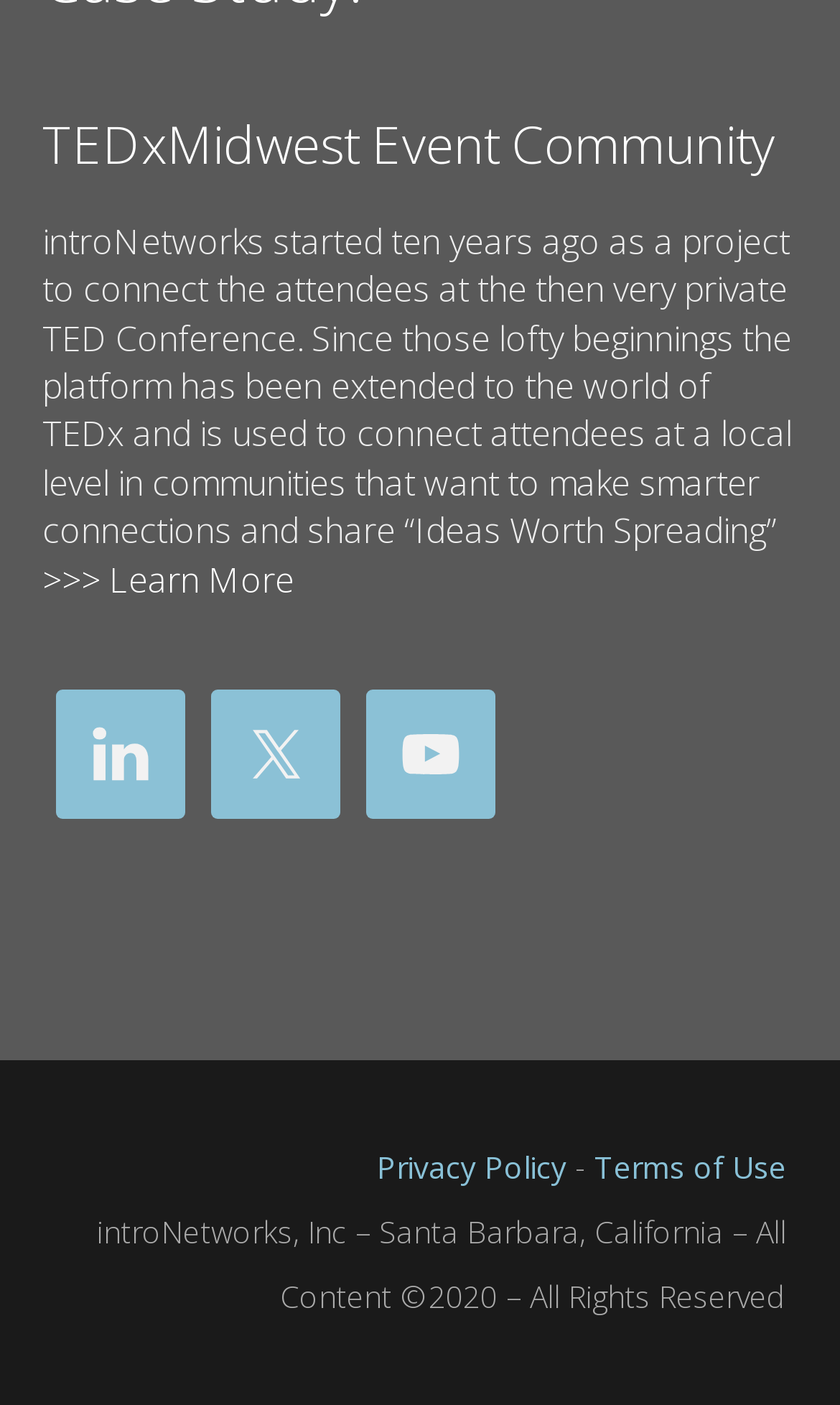Where is the company located?
Based on the visual details in the image, please answer the question thoroughly.

The static text at the bottom of the webpage reads 'introNetworks, Inc – Santa Barbara, California – All Content ©2020 – All Rights Reserved', indicating that the company is located in Santa Barbara, California.